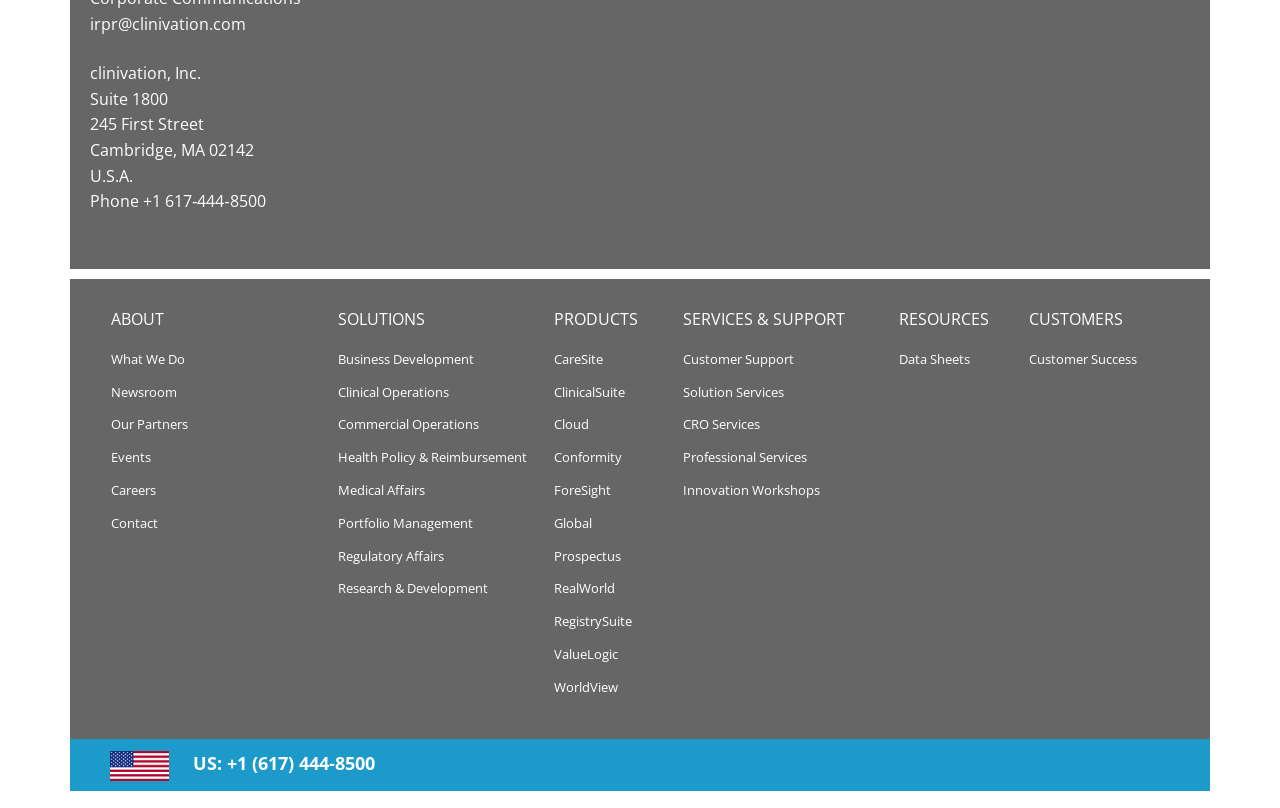How many links are under the 'SOLUTIONS' category?
Answer with a single word or short phrase according to what you see in the image.

8